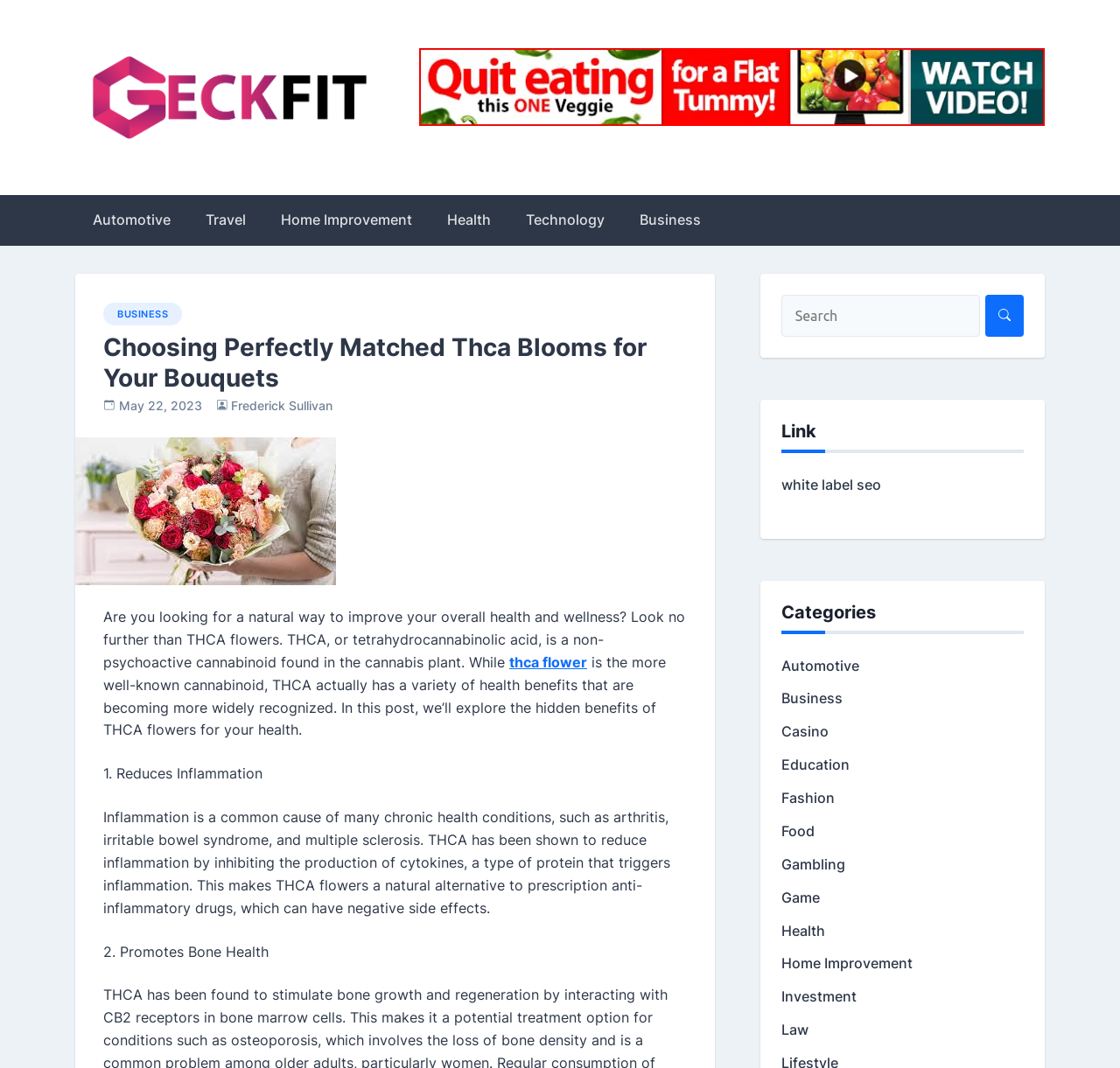Find the bounding box coordinates of the element to click in order to complete this instruction: "Learn about the benefits of THCA". The bounding box coordinates must be four float numbers between 0 and 1, denoted as [left, top, right, bottom].

[0.092, 0.569, 0.612, 0.628]